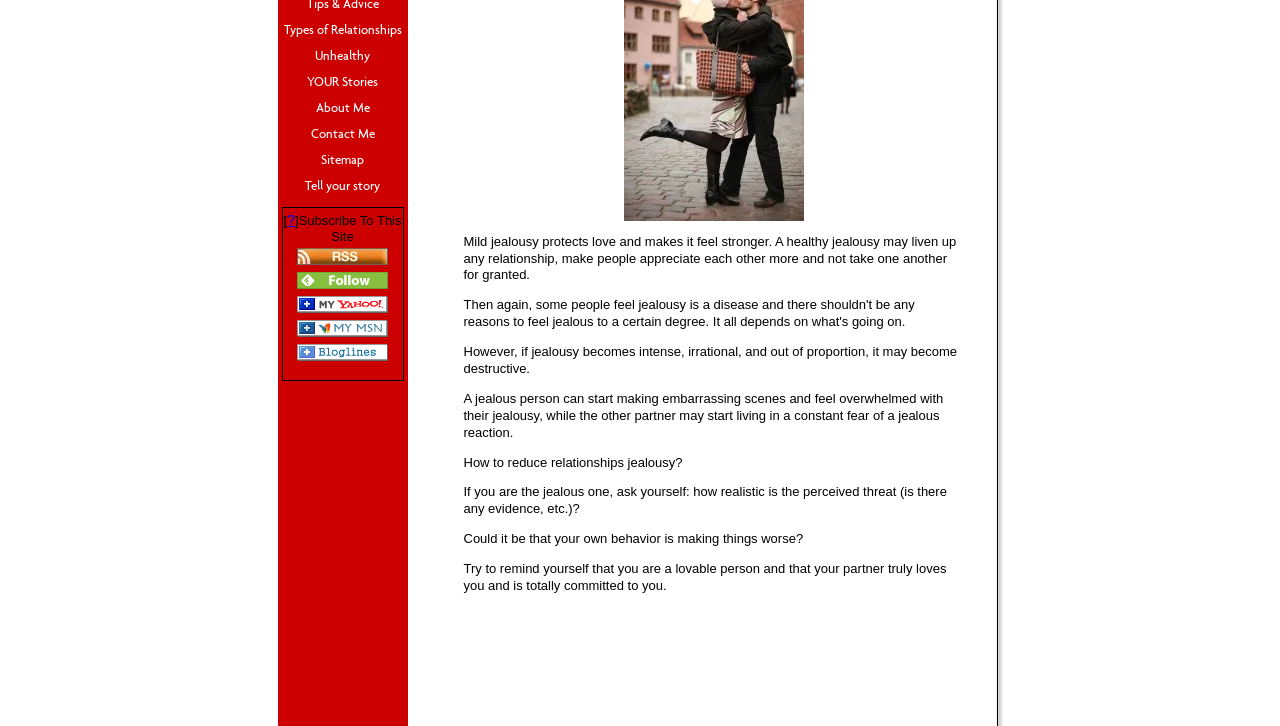Given the element description: "alt="Add to My MSN"", predict the bounding box coordinates of the UI element it refers to, using four float numbers between 0 and 1, i.e., [left, top, right, bottom].

[0.232, 0.449, 0.303, 0.47]